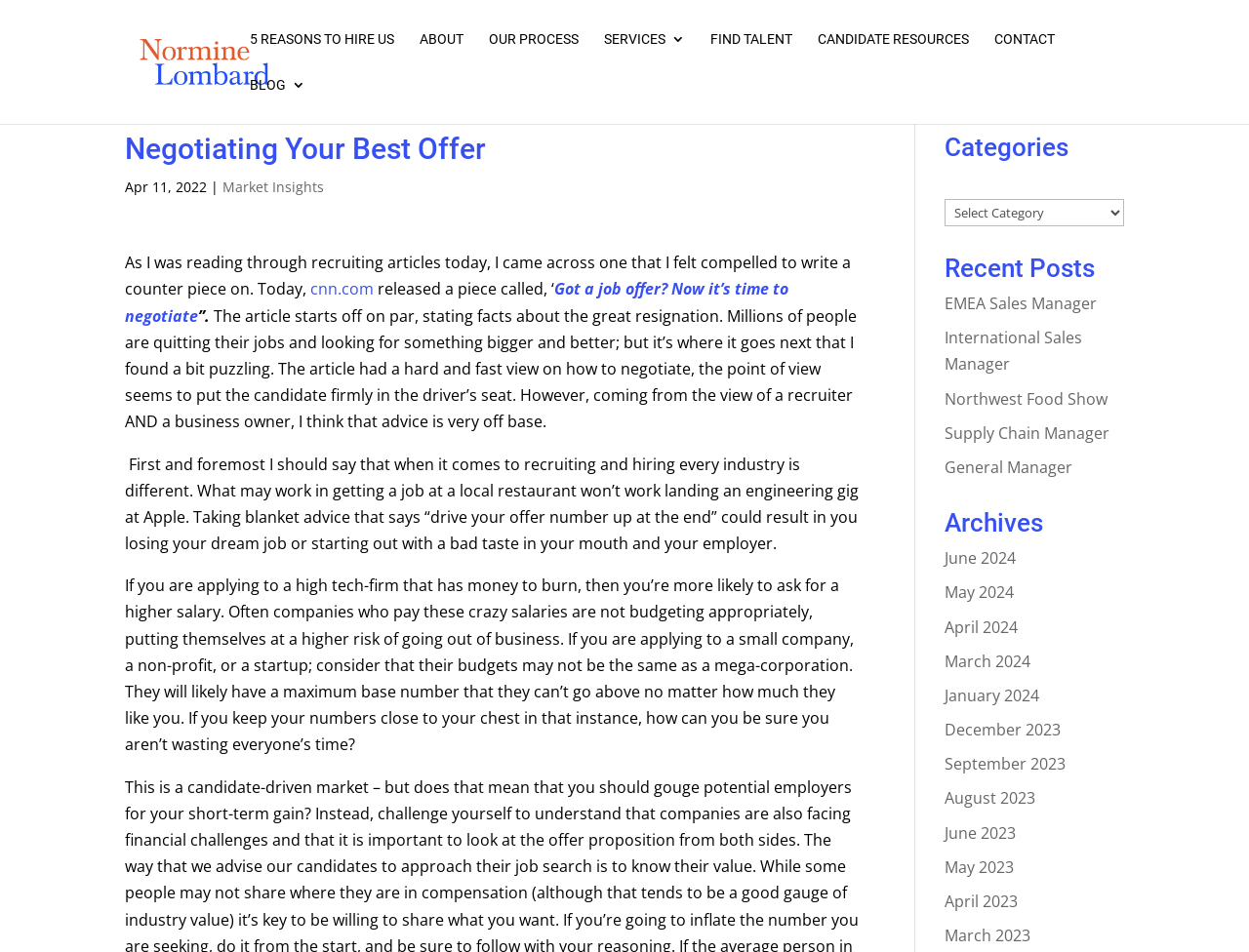Find the primary header on the webpage and provide its text.

Negotiating Your Best Offer